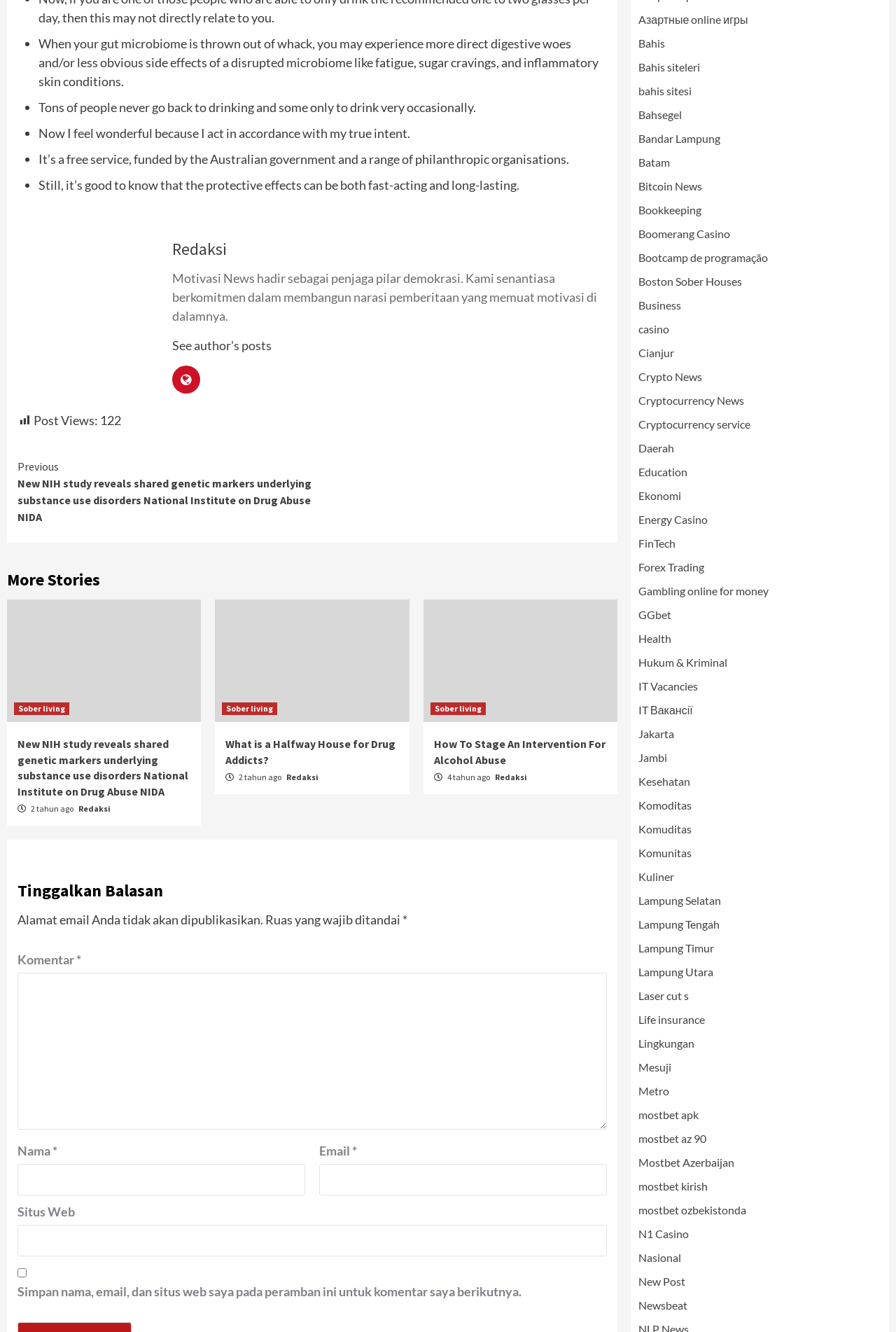Find the bounding box coordinates for the element that must be clicked to complete the instruction: "Click on the 'Sober living' link". The coordinates should be four float numbers between 0 and 1, indicated as [left, top, right, bottom].

[0.016, 0.528, 0.077, 0.537]